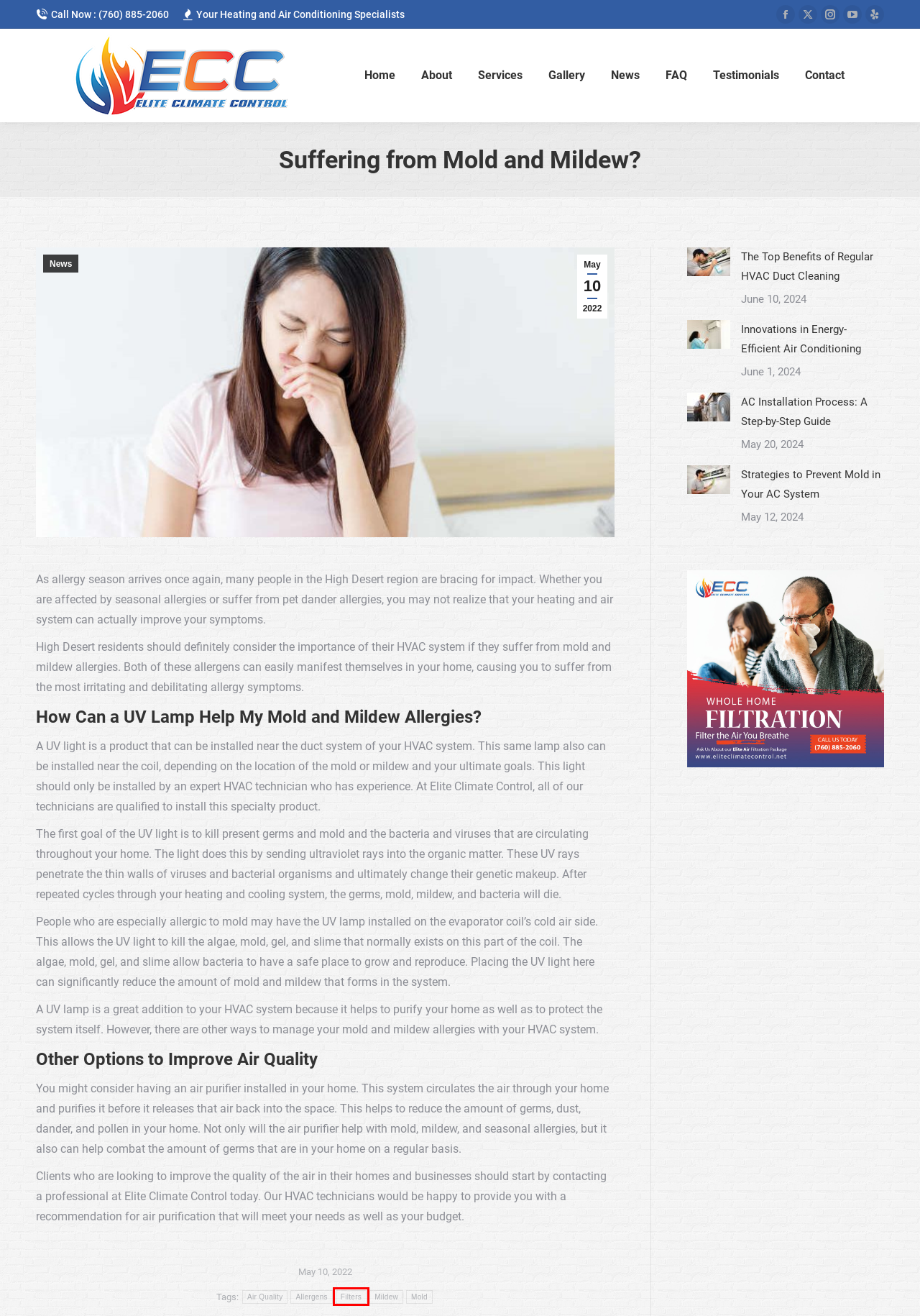You have a screenshot of a webpage with a red bounding box highlighting a UI element. Your task is to select the best webpage description that corresponds to the new webpage after clicking the element. Here are the descriptions:
A. Air Quality – Elite Climate Control – HVAC High Desert
B. Contact – Elite Climate Control – HVAC High Desert
C. Filters – Elite Climate Control – HVAC High Desert
D. Elite Climate Control – HVAC High Desert – Your Heating and Air Conditioning Specialists
E. Services – Elite Climate Control – HVAC High Desert
F. Testimonials – Elite Climate Control – HVAC High Desert
G. Mold – Elite Climate Control – HVAC High Desert
H. May 10, 2022 – Elite Climate Control – HVAC High Desert

C